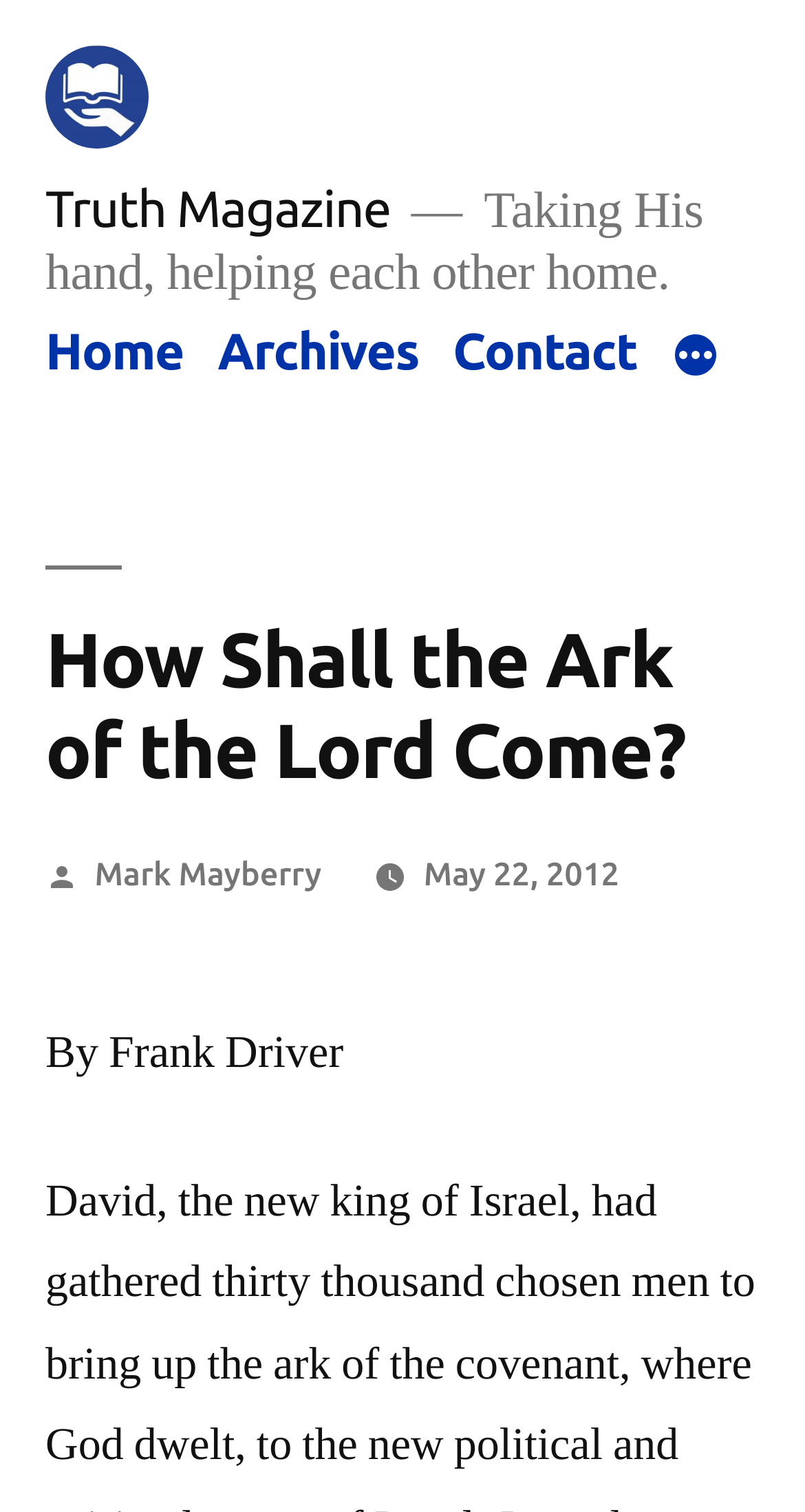Could you indicate the bounding box coordinates of the region to click in order to complete this instruction: "expand the menu".

[0.834, 0.221, 0.896, 0.254]